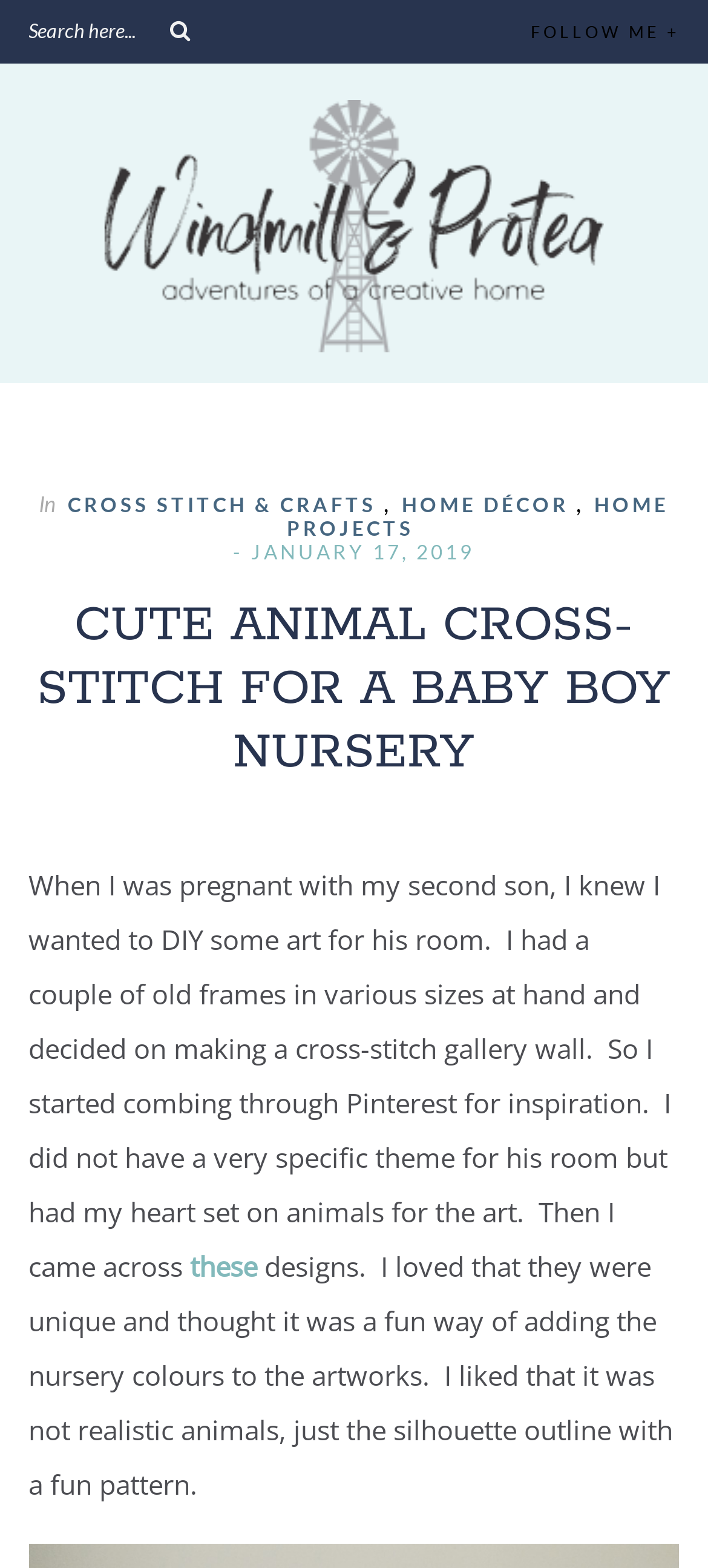Based on the image, give a detailed response to the question: What is the shape of the animal designs?

I read the text on the webpage, which mentioned that the author liked the designs because they were unique and thought it was a fun way of adding the nursery colors to the artworks, and that they were not realistic animals, just the silhouette outline with a fun pattern.